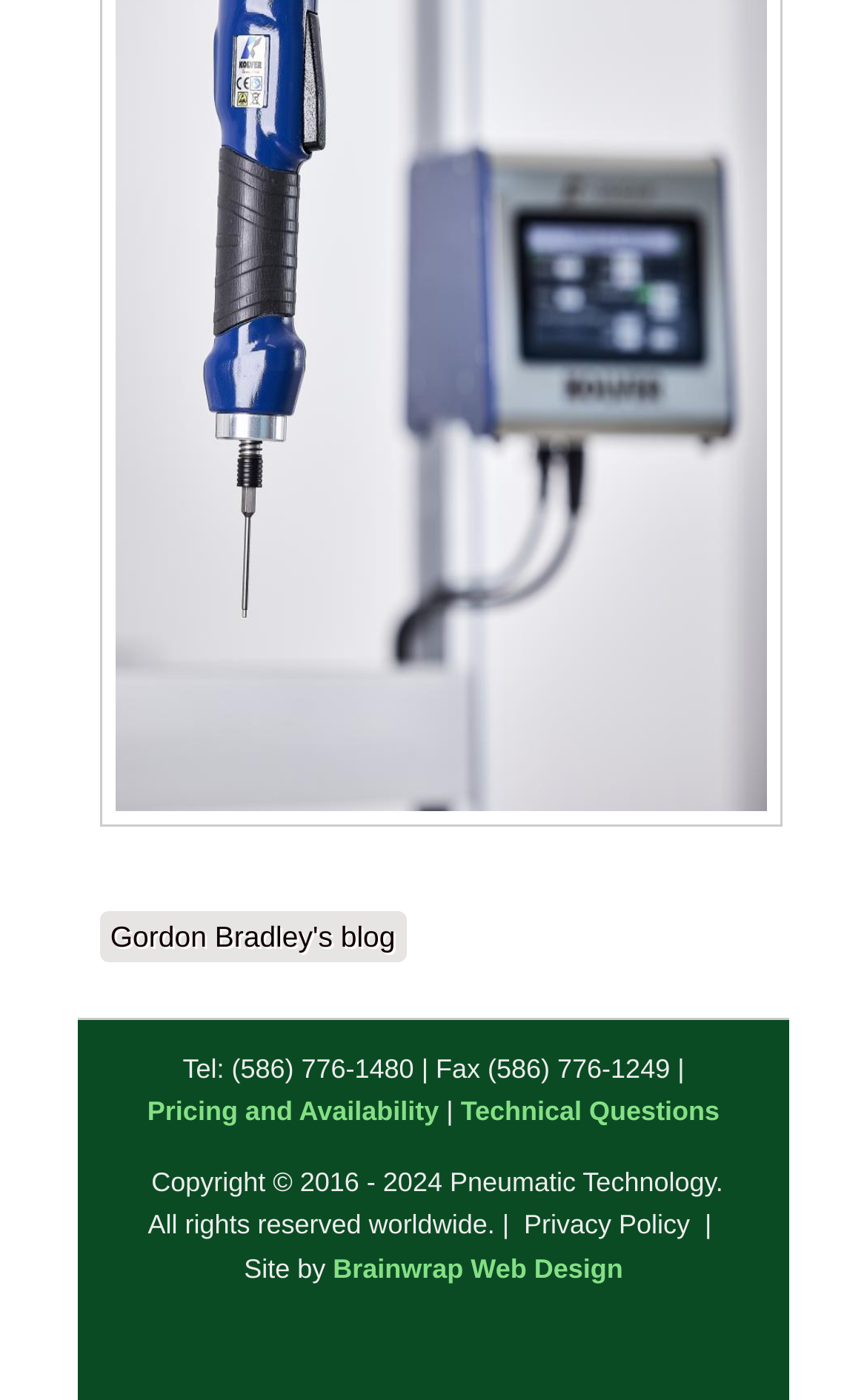Use the information in the screenshot to answer the question comprehensively: What is the name of the blog linked at the bottom of the page?

I found the blog name by looking at the link element at the bottom of the page, which contains the text 'Gordon Bradley's blog'. This suggests that the link points to a blog owned by Gordon Bradley.